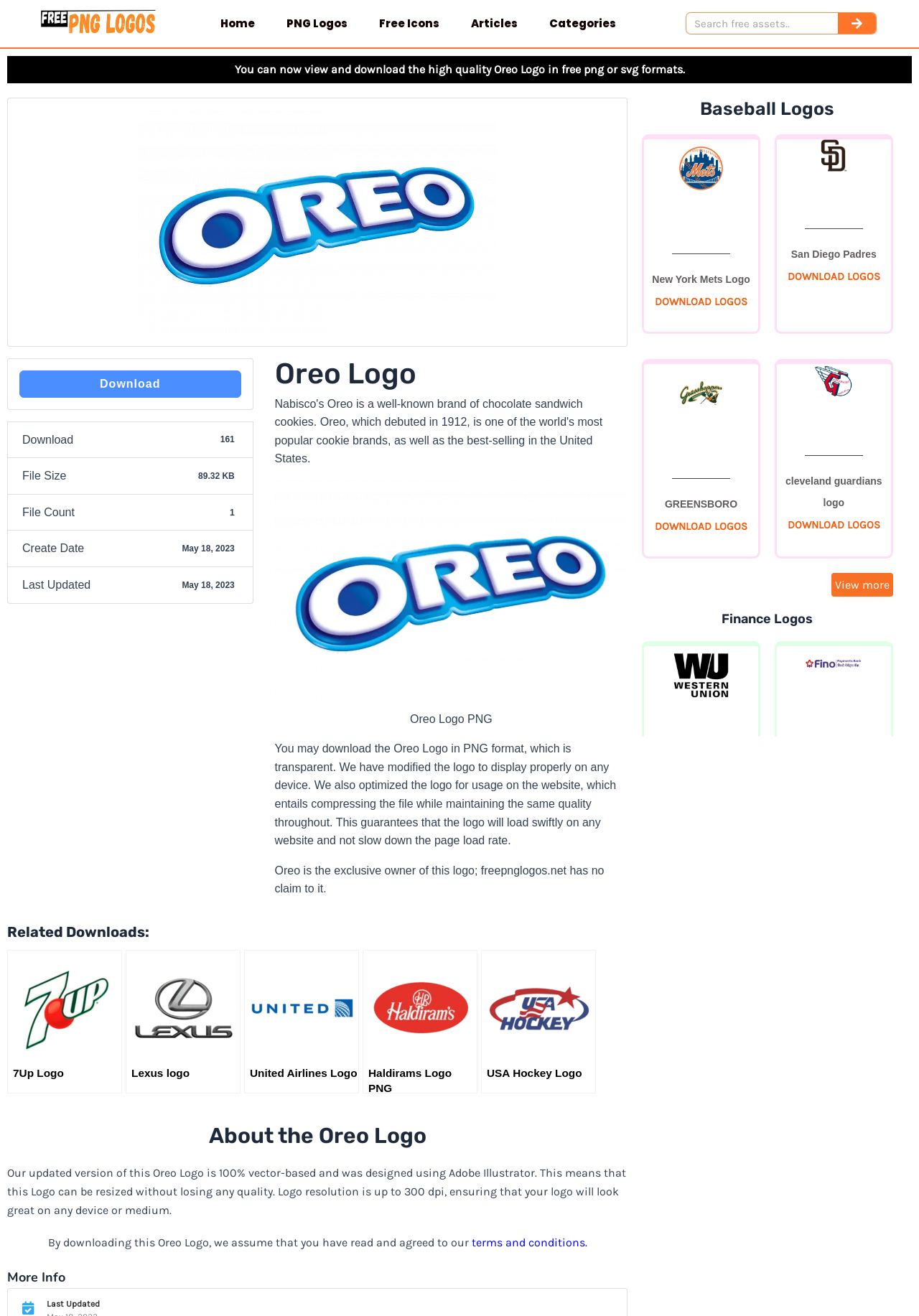Identify the bounding box coordinates for the region to click in order to carry out this instruction: "Read the article about 7 Stylish Ways And Tips To Wear A Skater Skirt". Provide the coordinates using four float numbers between 0 and 1, formatted as [left, top, right, bottom].

None